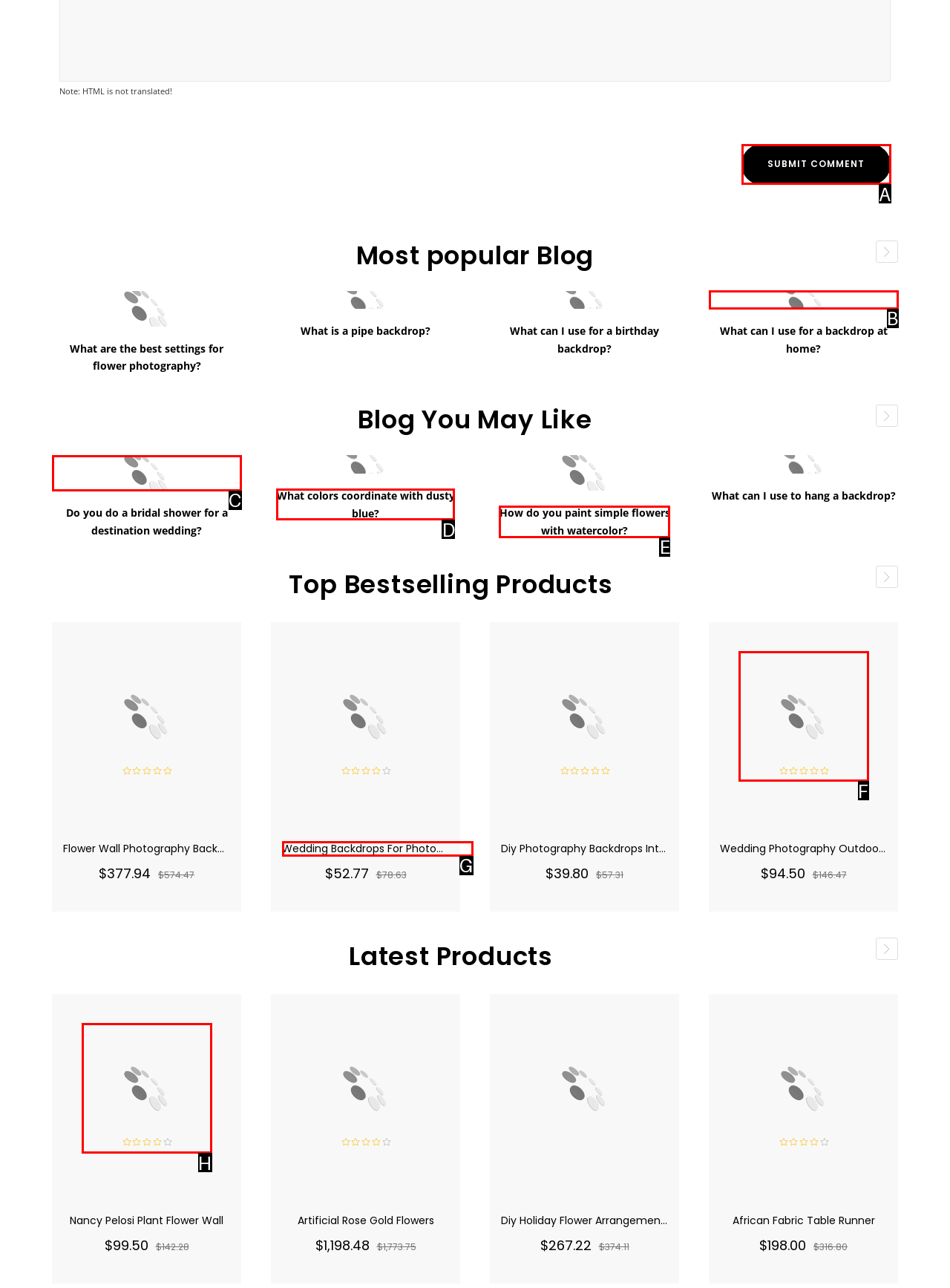Match the element description: Submit comment to the correct HTML element. Answer with the letter of the selected option.

A